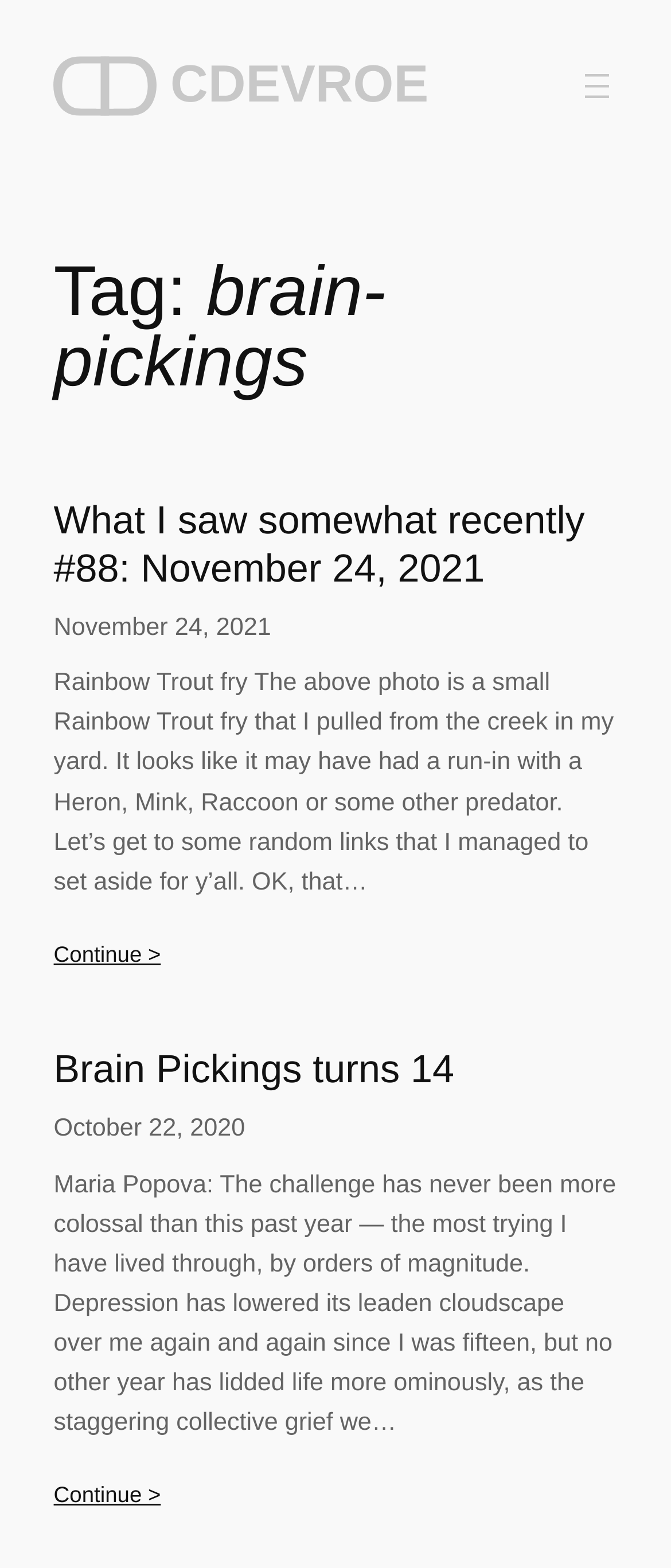How many articles are on this page?
Use the information from the image to give a detailed answer to the question.

I counted the number of heading elements with links, which are likely to be article titles. I found two such elements, so I concluded that there are two articles on this page.